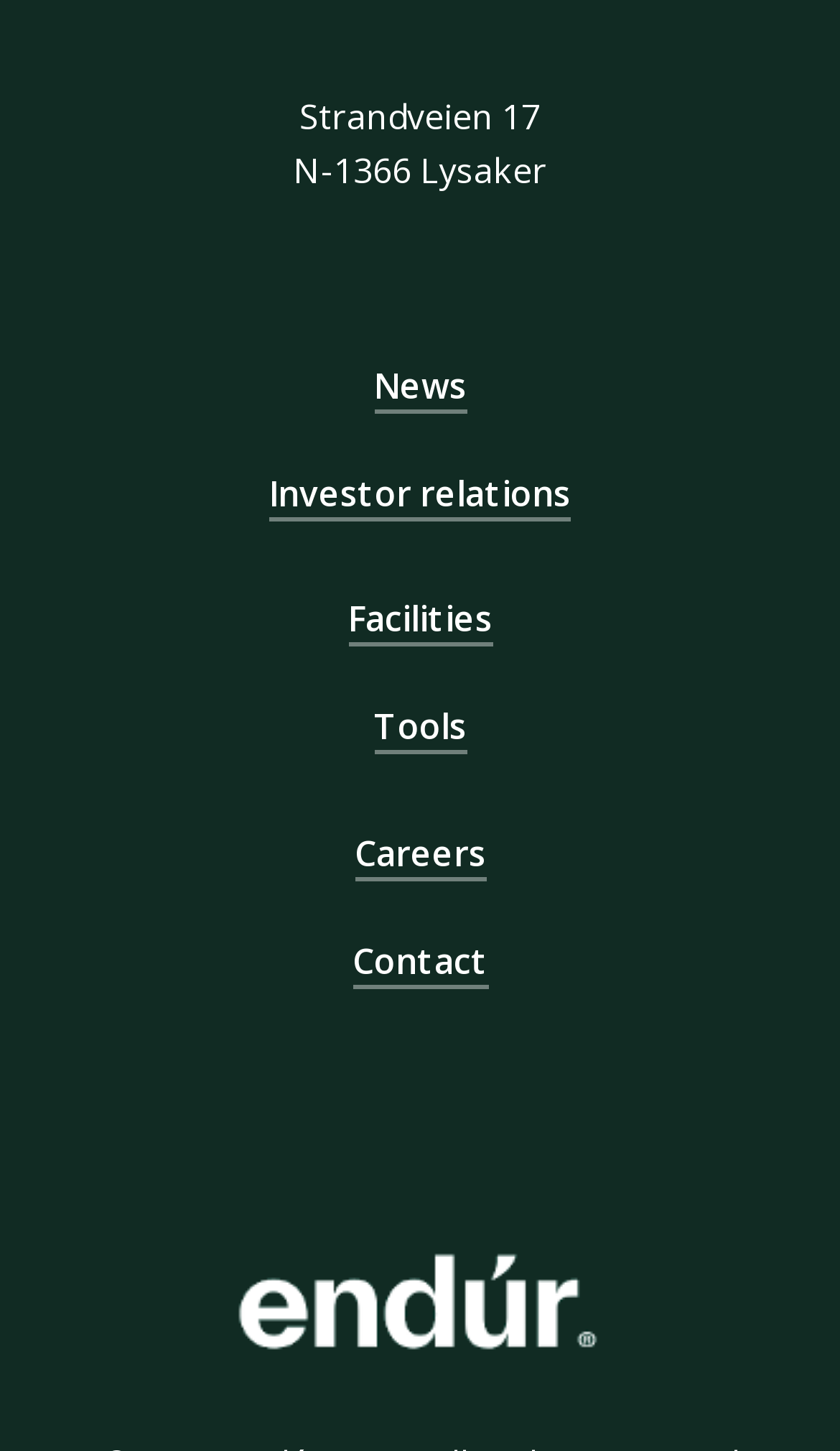Using the given description, provide the bounding box coordinates formatted as (top-left x, top-left y, bottom-right x, bottom-right y), with all values being floating point numbers between 0 and 1. Description: Facilities

[0.414, 0.407, 0.586, 0.446]